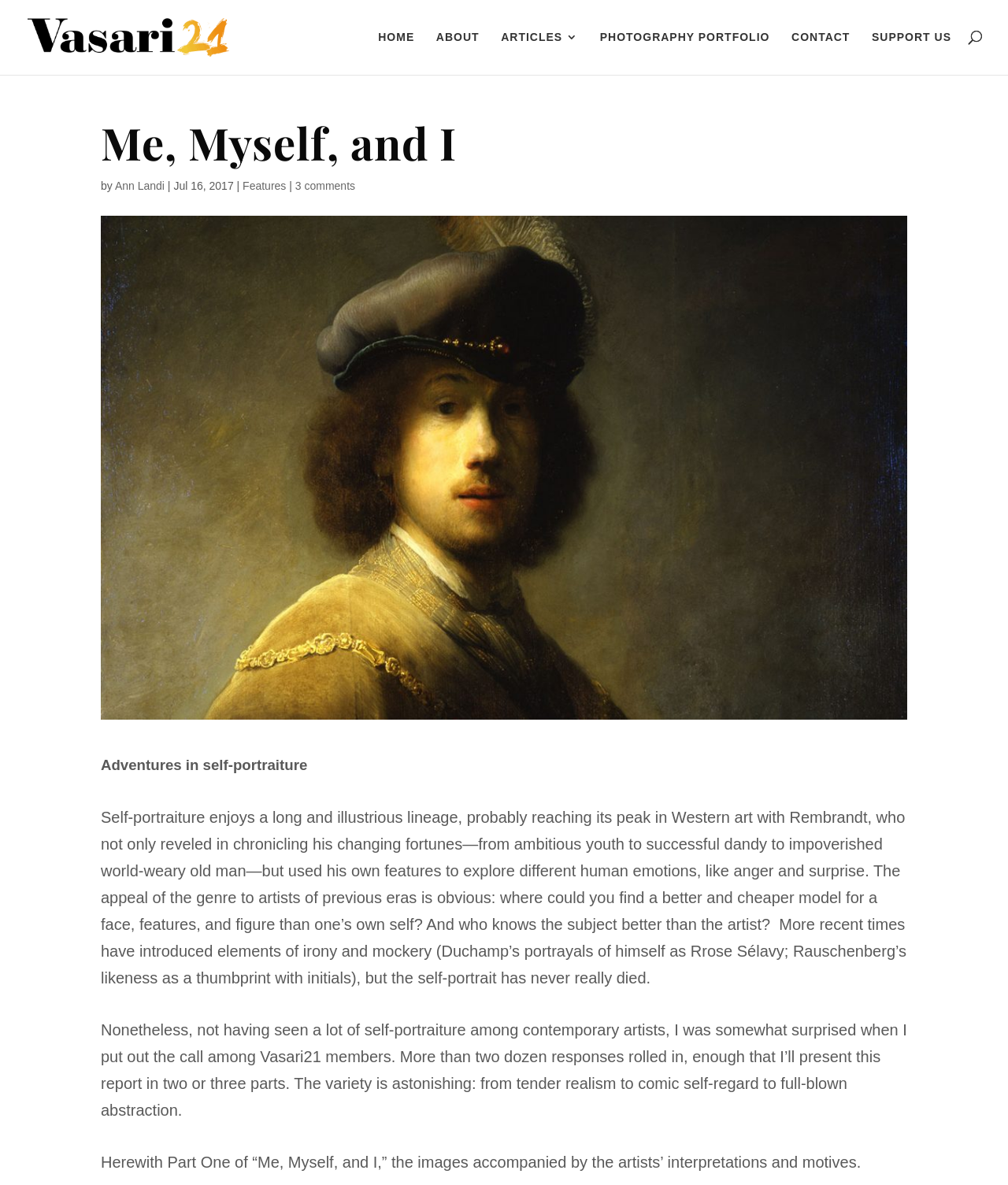Based on the element description: "alt="Vasari21"", identify the UI element and provide its bounding box coordinates. Use four float numbers between 0 and 1, [left, top, right, bottom].

[0.028, 0.023, 0.269, 0.038]